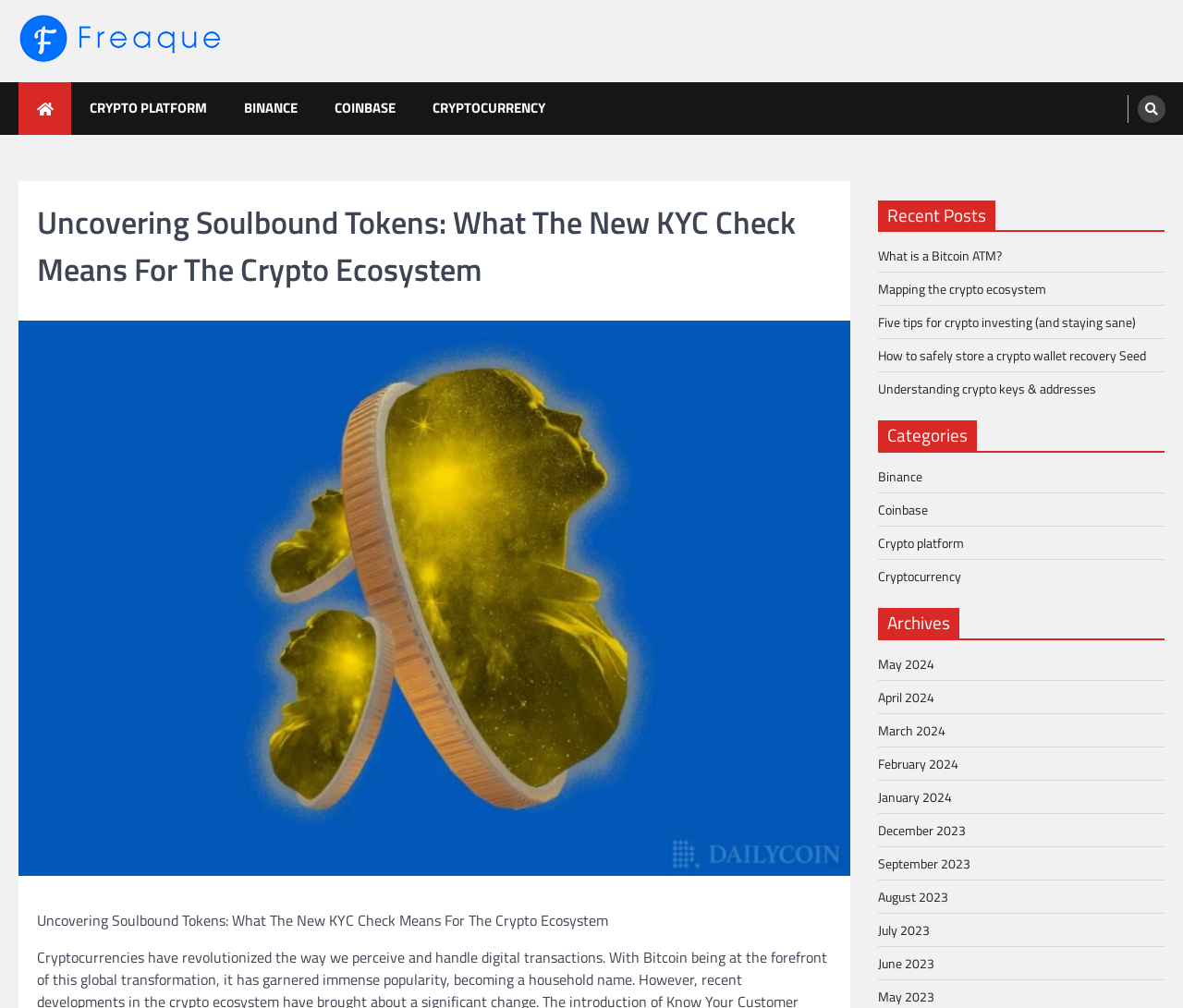Determine the bounding box coordinates for the area you should click to complete the following instruction: "Click on the 'freaque' logo".

[0.016, 0.014, 0.188, 0.068]